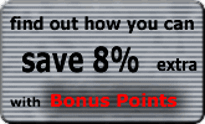Explain the scene depicted in the image, including all details.

The image features a promotional banner that encourages customers to save 8% extra by utilizing a Bonus Points program. The design has a metallic gray background with bold, contrasting text; the phrase "find out how you can" appears at the top, followed by the standout message "save 8%" in large, eye-catching font. The term "extra" is placed under the percentage, and "with Bonus Points" is prominently showcased at the bottom in a striking red color. This advertisement aims to attract attention and incentivize purchases through a rewards system, appealing to savvy shoppers looking to maximize their savings.